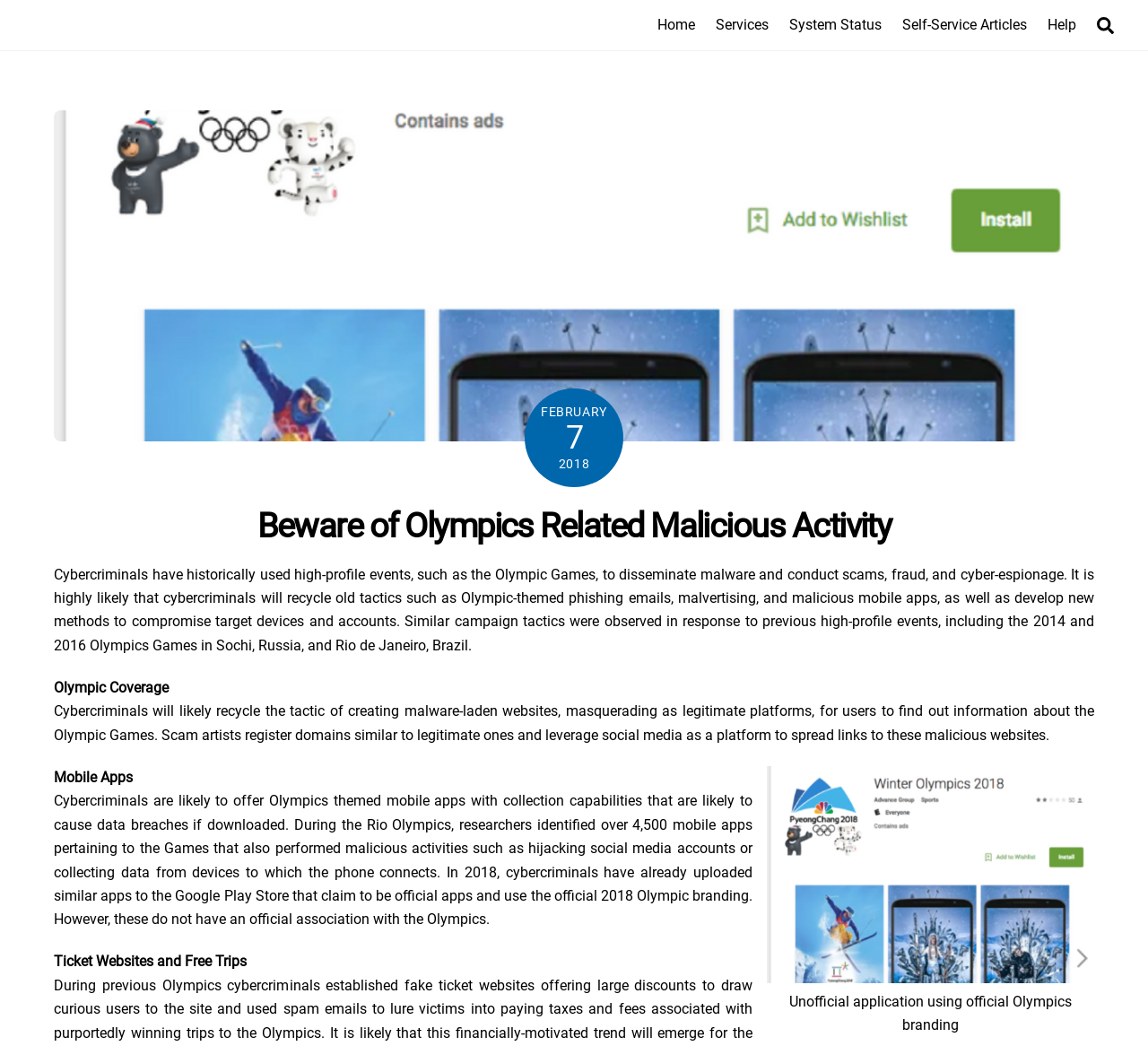Identify the bounding box for the described UI element: "Services".

[0.616, 0.004, 0.677, 0.043]